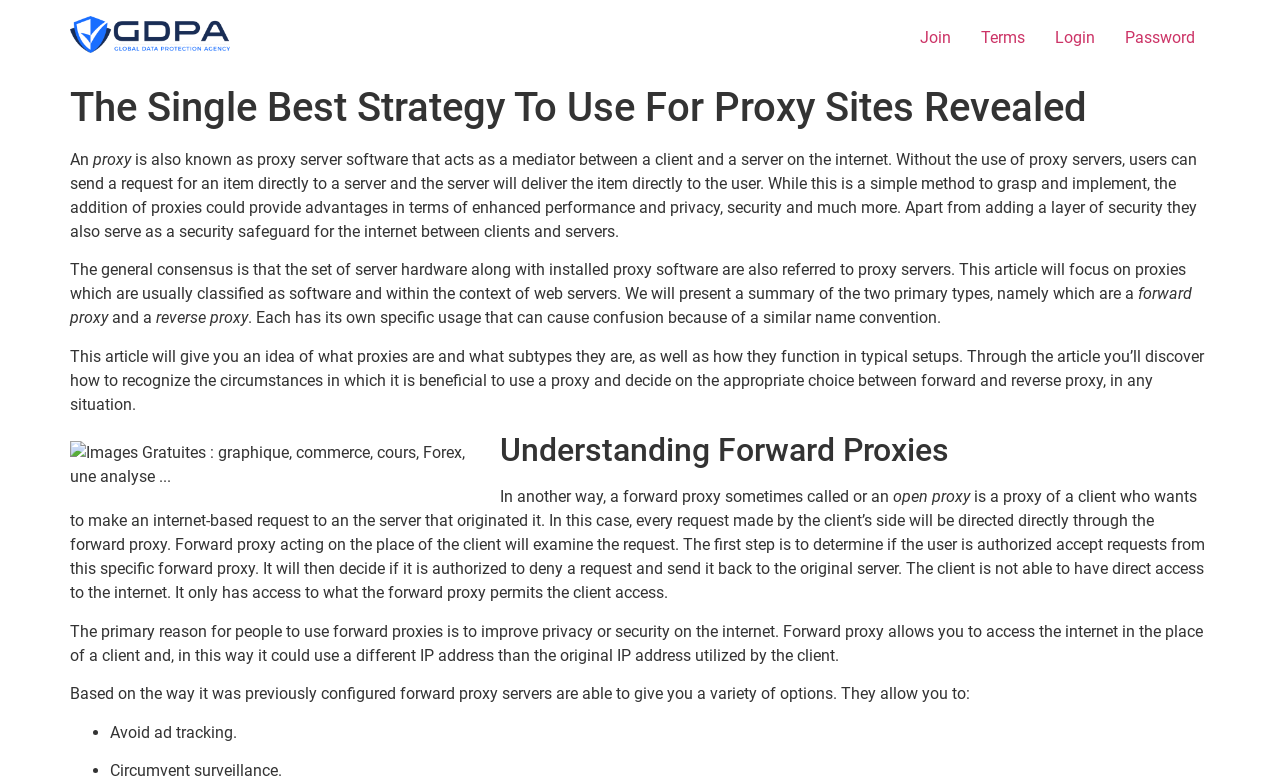Determine which piece of text is the heading of the webpage and provide it.

The Single Best Strategy To Use For Proxy Sites Revealed